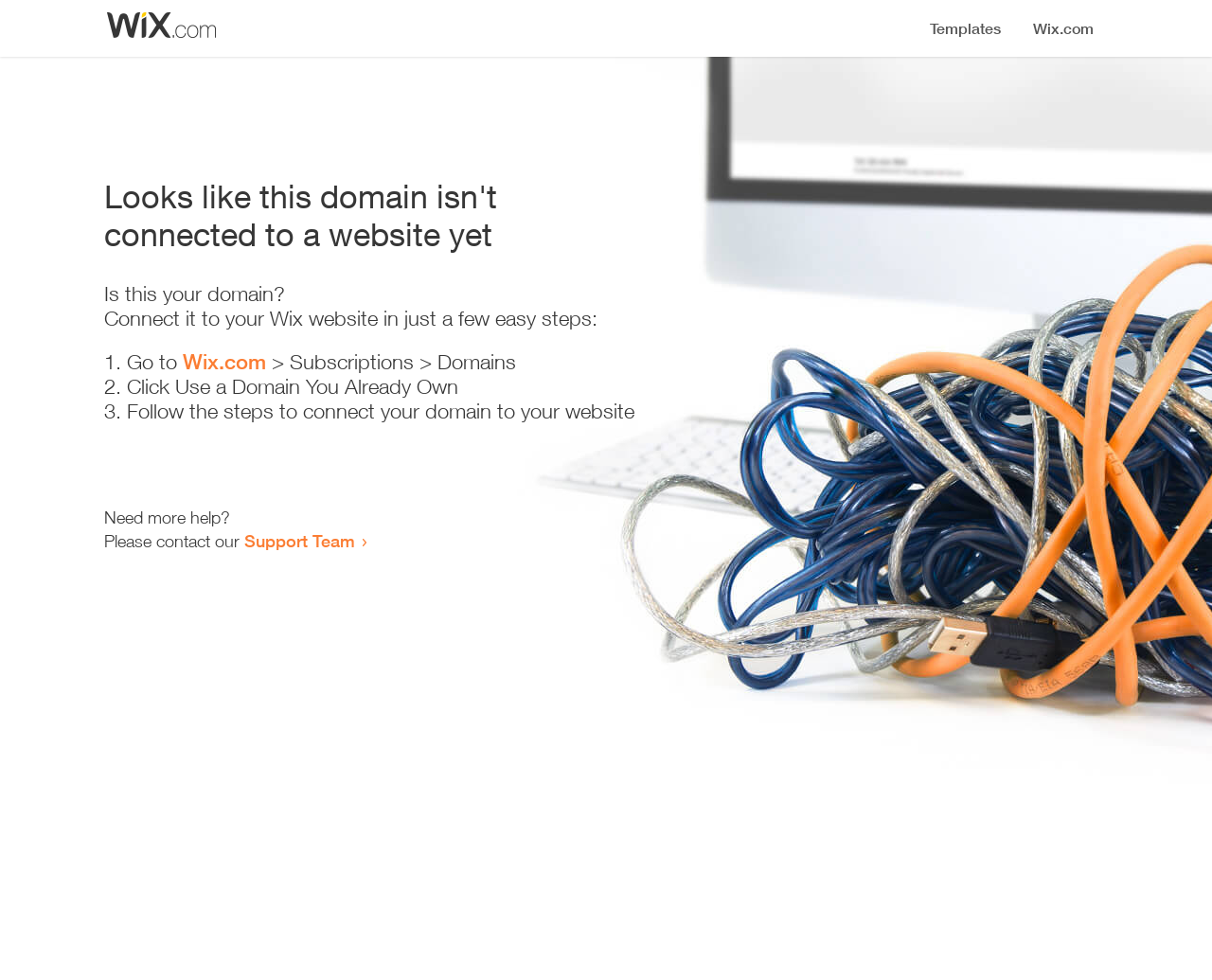Calculate the bounding box coordinates of the UI element given the description: "Support Team".

[0.202, 0.541, 0.293, 0.562]